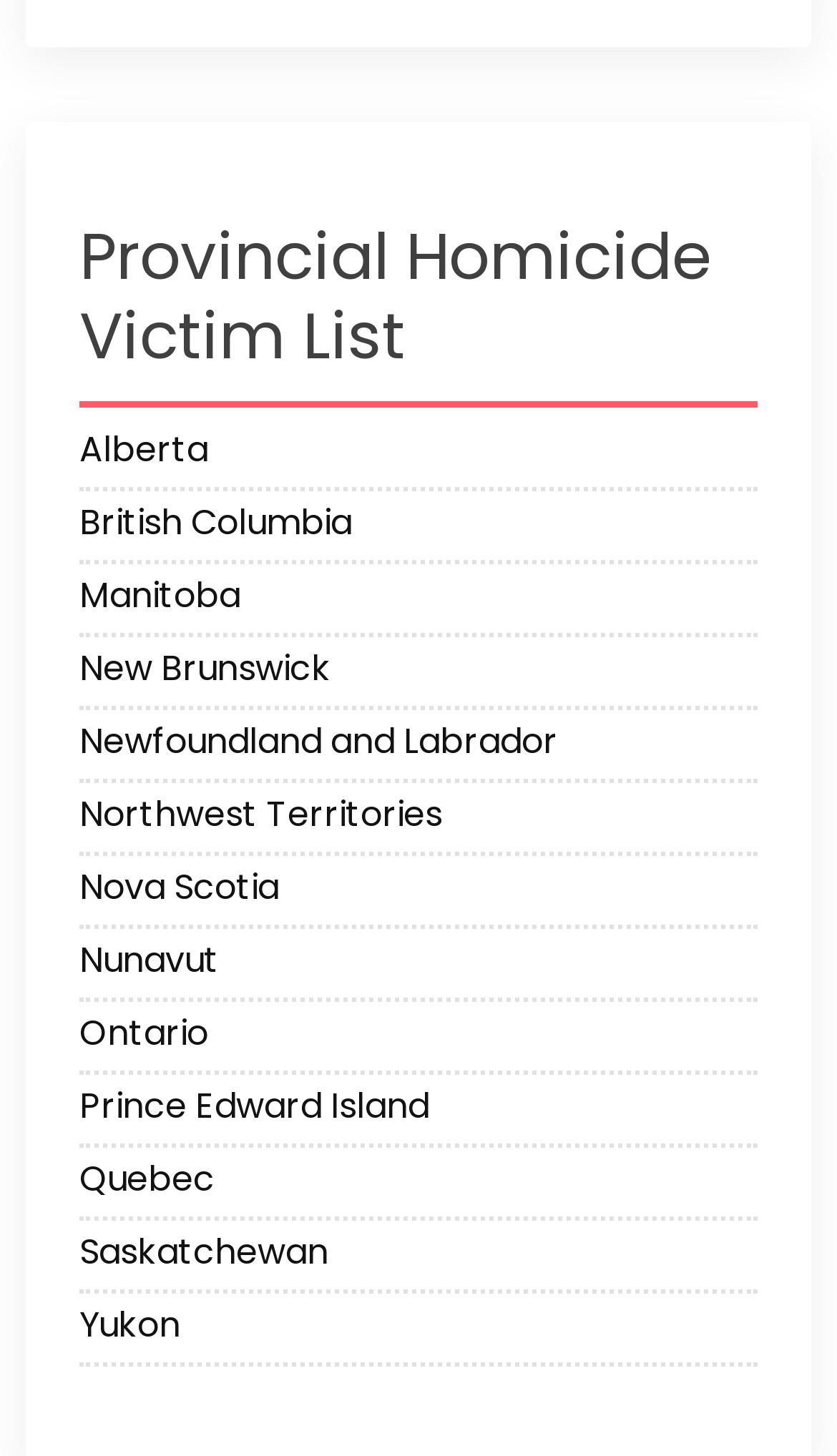Find the coordinates for the bounding box of the element with this description: "Newfoundland and Labrador".

[0.095, 0.492, 0.905, 0.534]